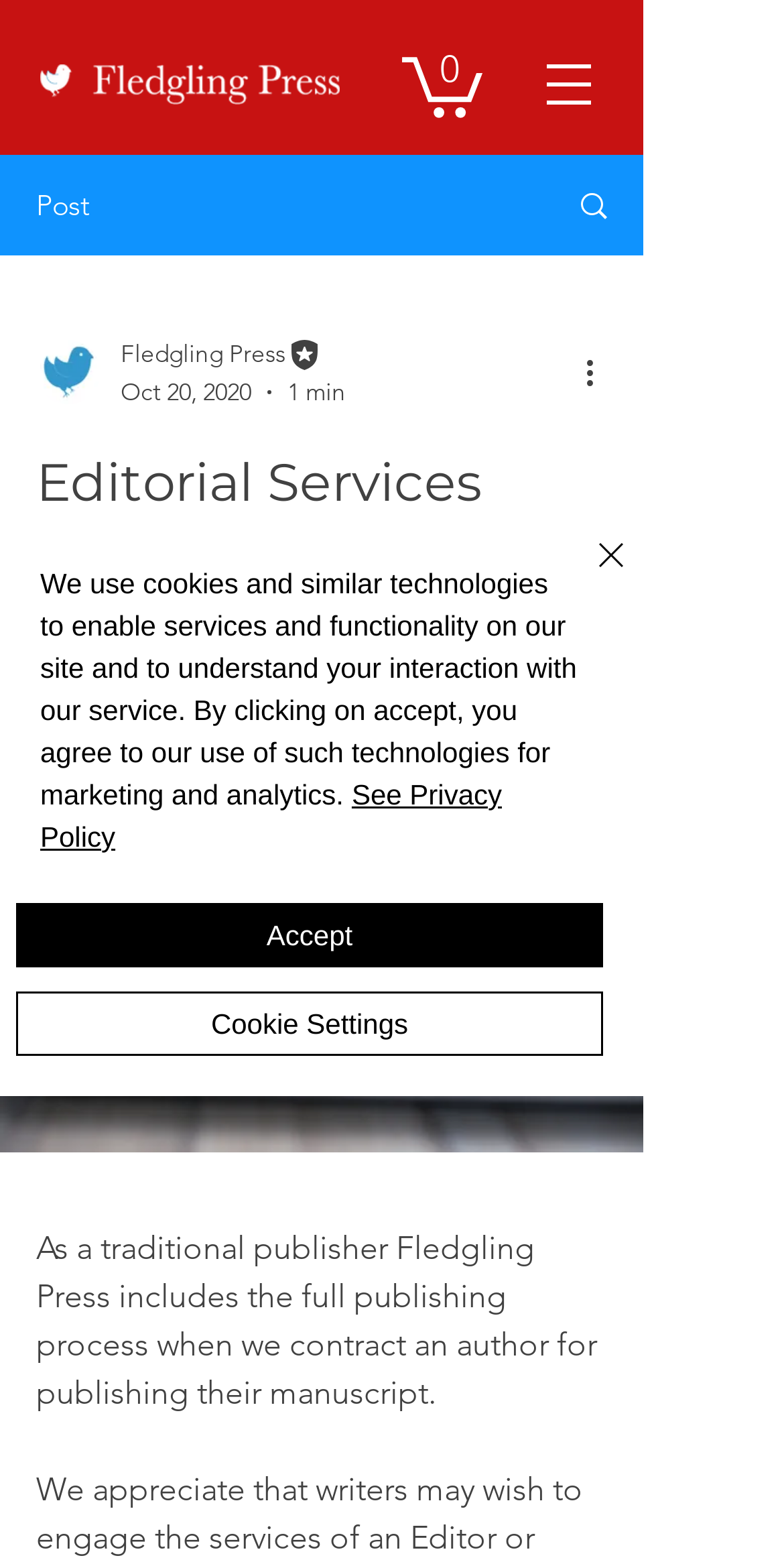How many items are in the cart?
Provide an in-depth answer to the question, covering all aspects.

The number of items in the cart can be found in the link 'Cart with 0 items' which is located at the top of the webpage.